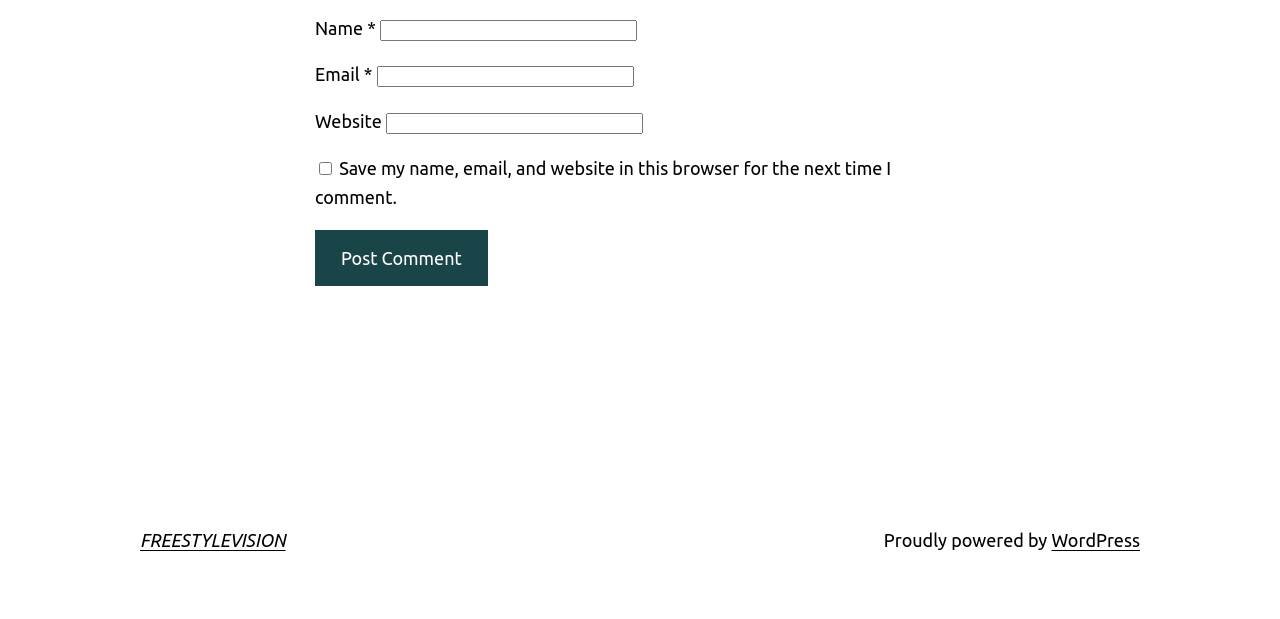What is the label of the button?
Look at the screenshot and respond with a single word or phrase.

Post Comment